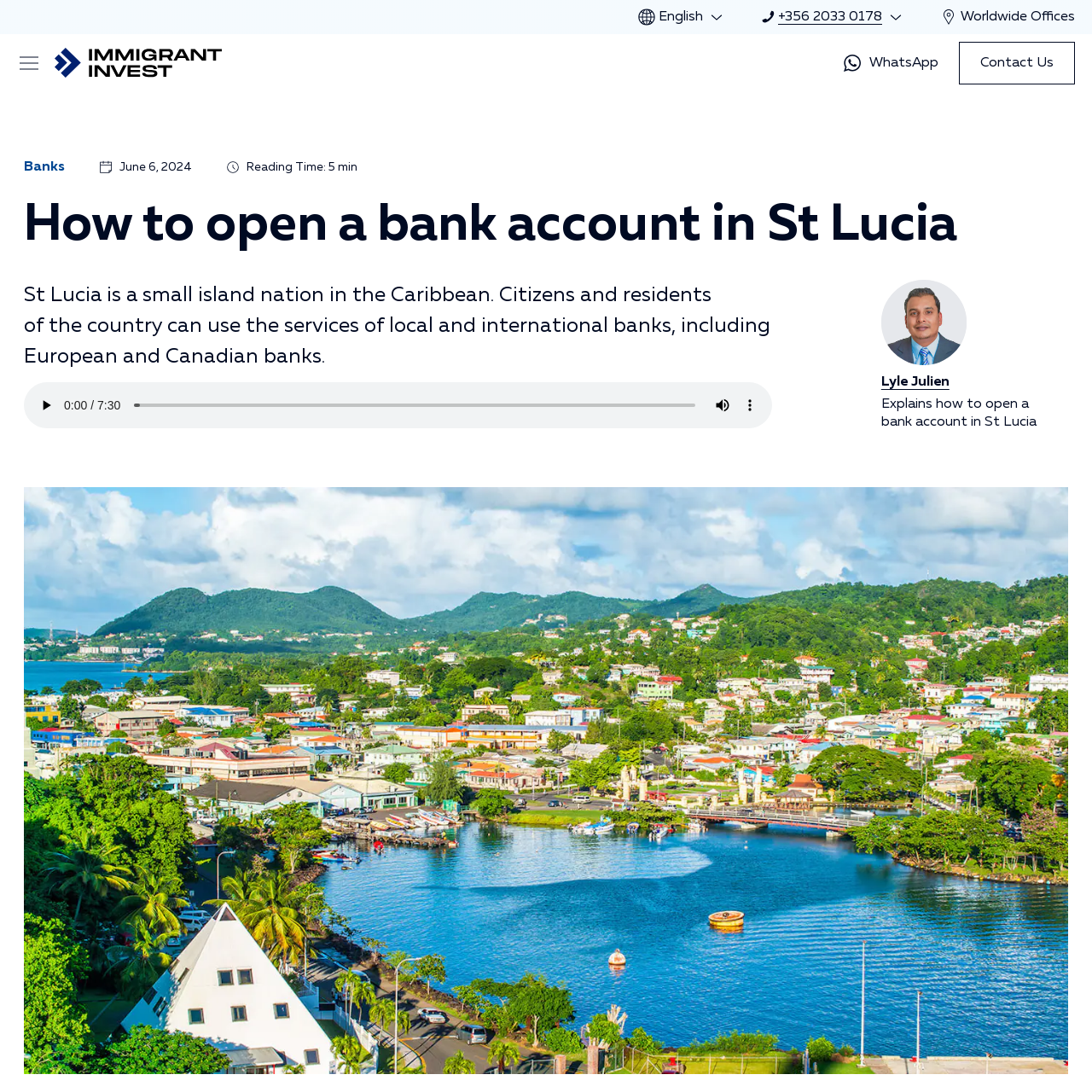Please determine the bounding box coordinates of the element's region to click in order to carry out the following instruction: "Click on the 'Home' link". The coordinates should be four float numbers between 0 and 1, i.e., [left, top, right, bottom].

None